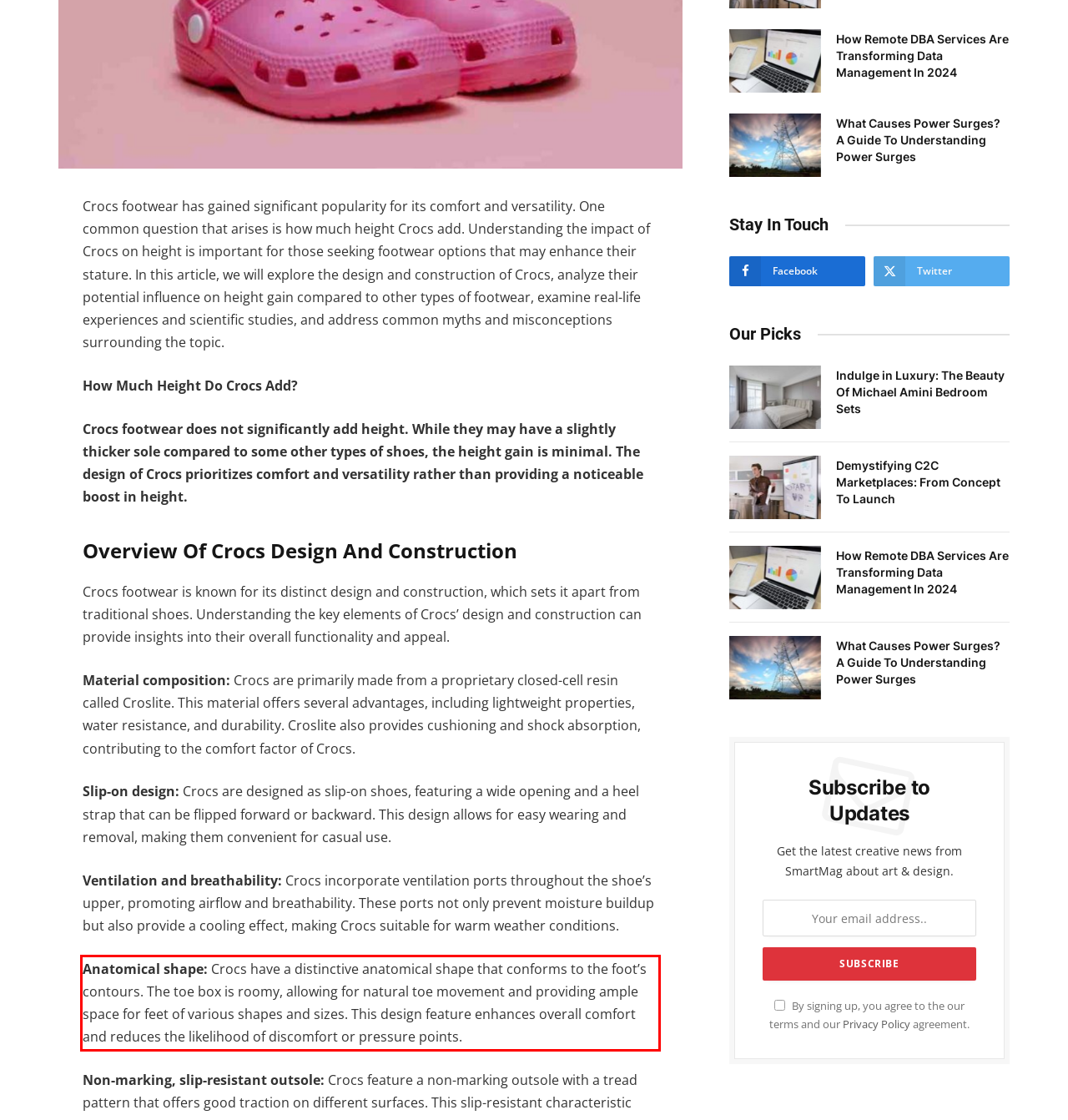Within the screenshot of a webpage, identify the red bounding box and perform OCR to capture the text content it contains.

Anatomical shape: Crocs have a distinctive anatomical shape that conforms to the foot’s contours. The toe box is roomy, allowing for natural toe movement and providing ample space for feet of various shapes and sizes. This design feature enhances overall comfort and reduces the likelihood of discomfort or pressure points.